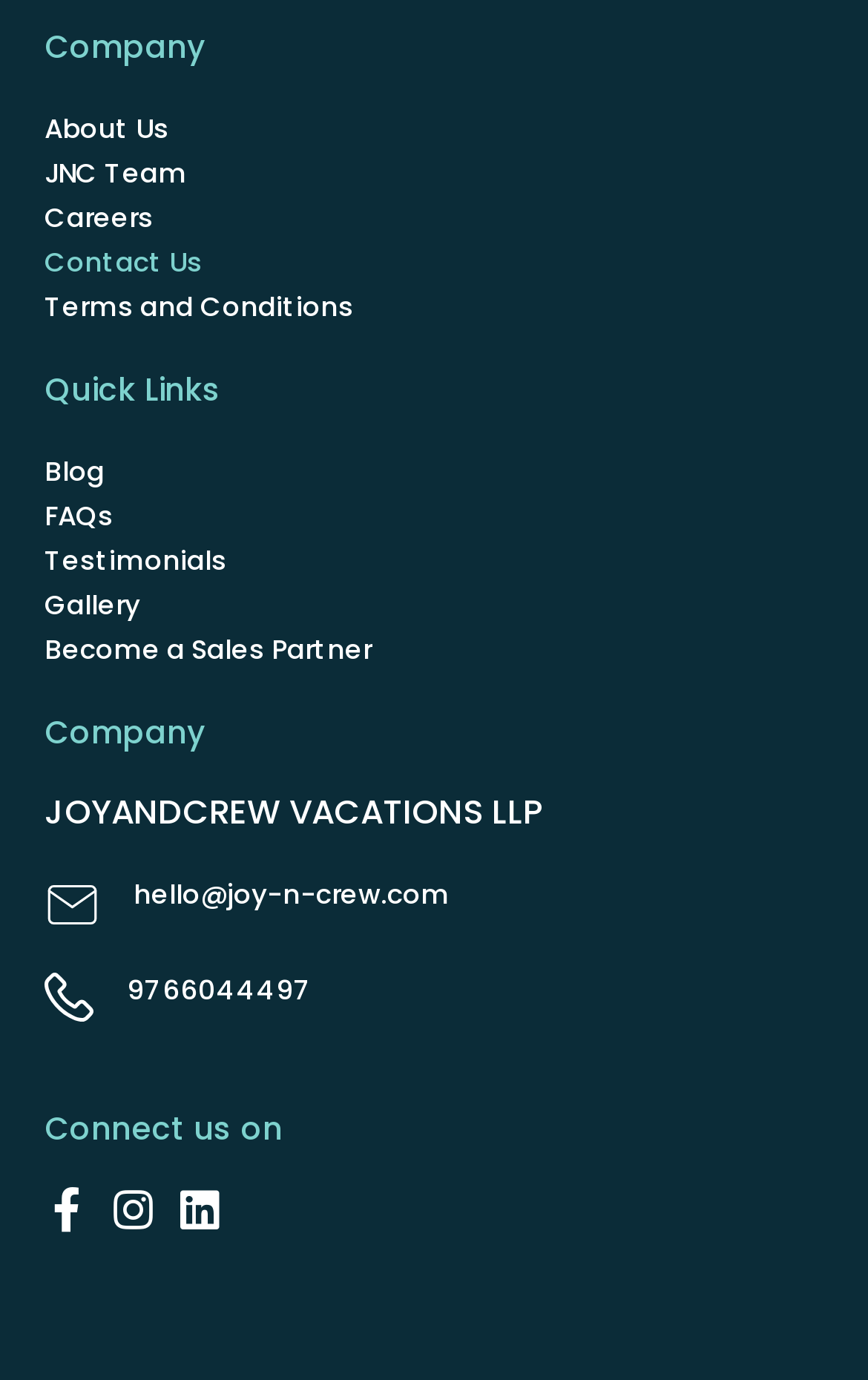What is the email address to contact the company?
Please analyze the image and answer the question with as much detail as possible.

The email address can be found in the link element with the text 'hello@joy-n-crew.com' located at the coordinates [0.154, 0.634, 0.518, 0.661].